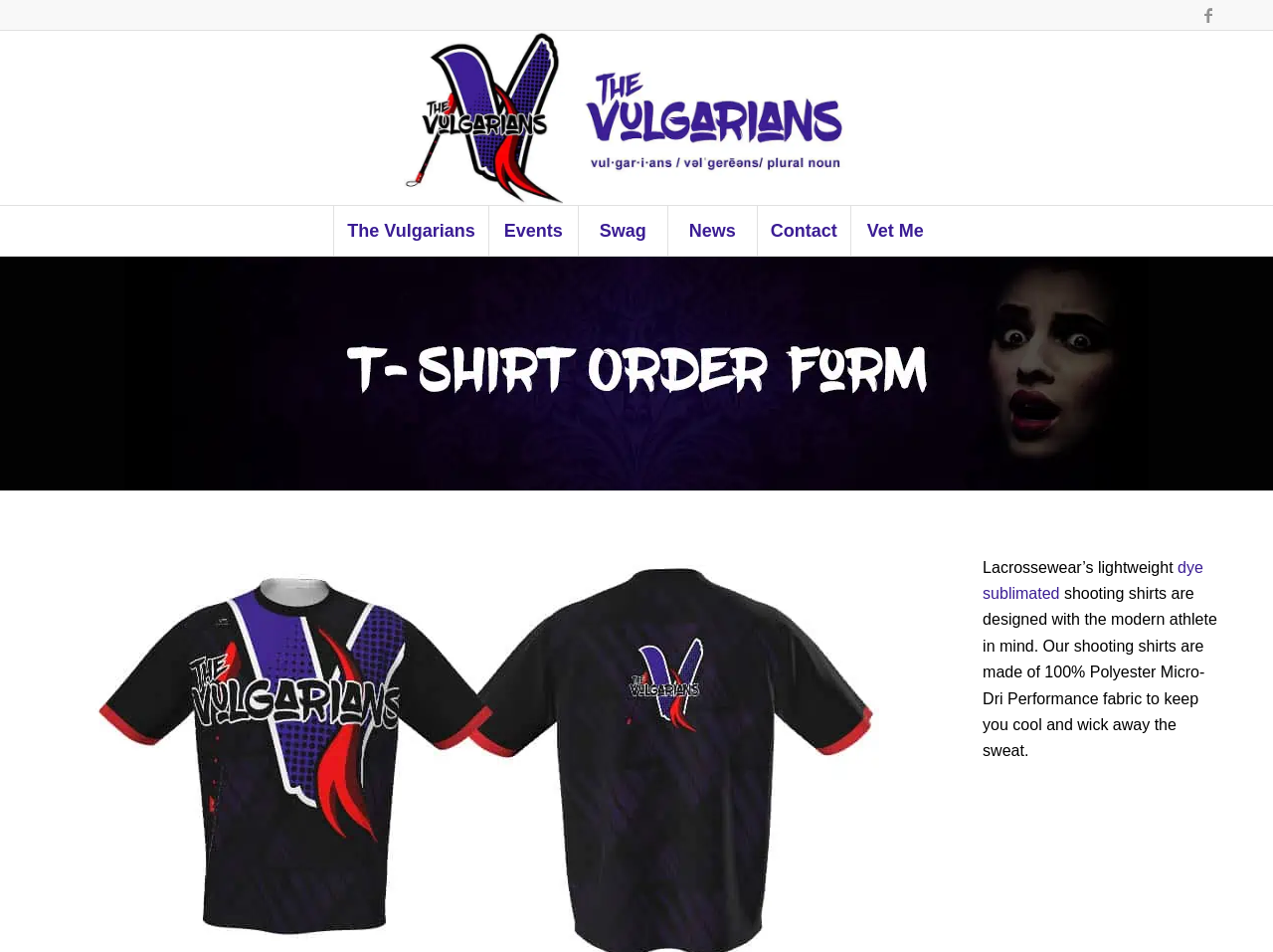Give a comprehensive overview of the webpage, including key elements.

The webpage is an order form for The Vulgarians T-Shirts. At the top right corner, there is a link to Facebook. Below it, there is a logo of The Vulgarians, which is an image with a link to the main page. 

To the left of the logo, there is a vertical menu with six items: The Vulgarians, Events, Swag, News, Contact, and Vet Me. Each item is a link to a corresponding page.

Below the menu, there is a large header image that spans most of the width of the page. 

The main content of the page starts below the header image. It begins with a paragraph of text that describes the features of Lacrossewear's shooting shirts, including their lightweight and breathable fabric. The text also includes a link to "dye sublimated" for further information.